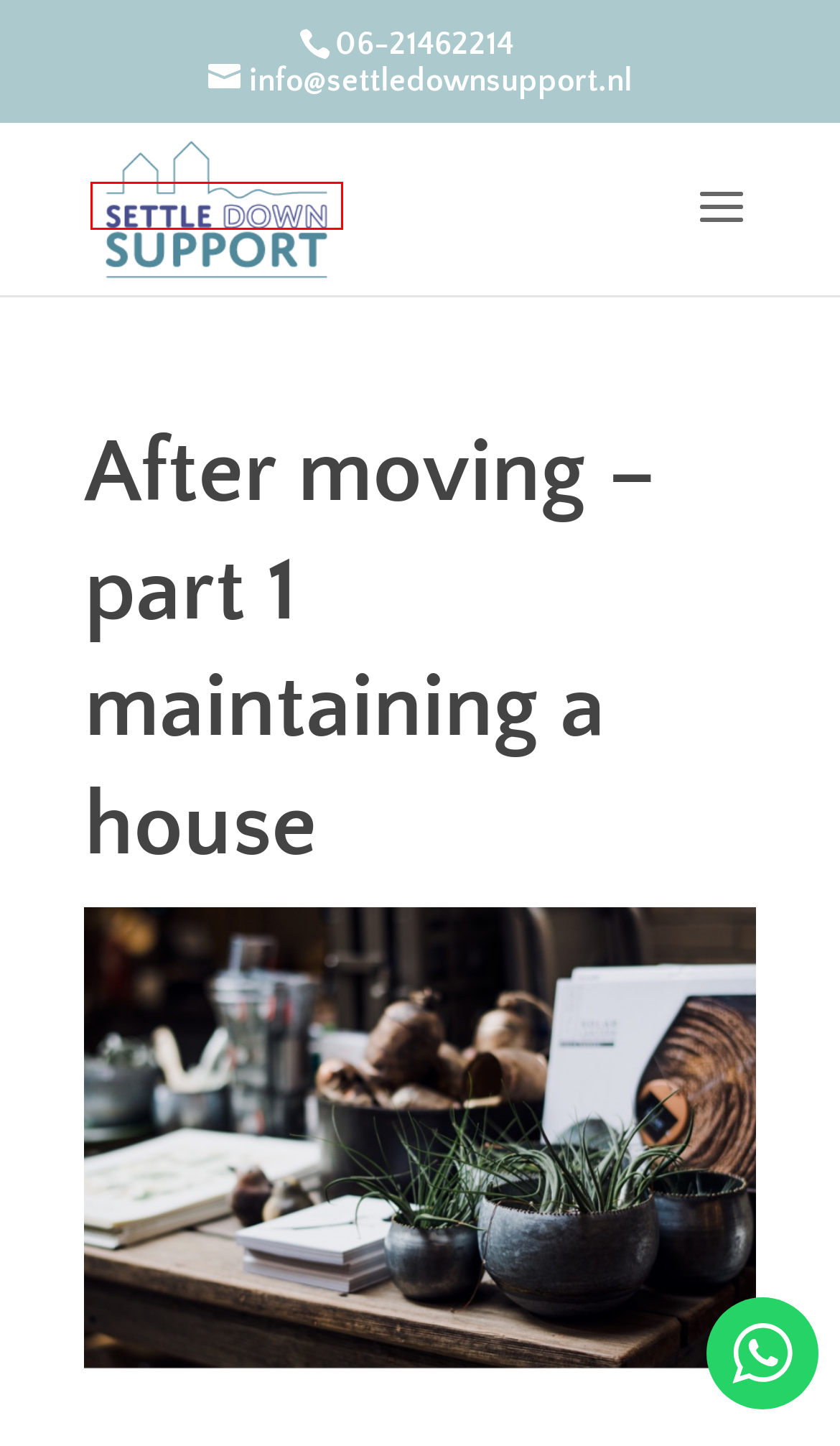You are looking at a webpage screenshot with a red bounding box around an element. Pick the description that best matches the new webpage after interacting with the element in the red bounding box. The possible descriptions are:
A. 8 ways: heating your house in the winter < Settle Down Support
B. Contact < Settle Down Support
C. Maintaining your Dutch house in the autumn < Settle Down Support
D. Home < Settle Down Support
E. 10 ideas for using your garage as living space < Settle Down Support
F. More space in your house? Place a window dormer < Settle Down Support
G. Making my house a home – part 3 settling down < Settle Down Support
H. Maintenance calendar for a Dutch house < Settle Down Support

D